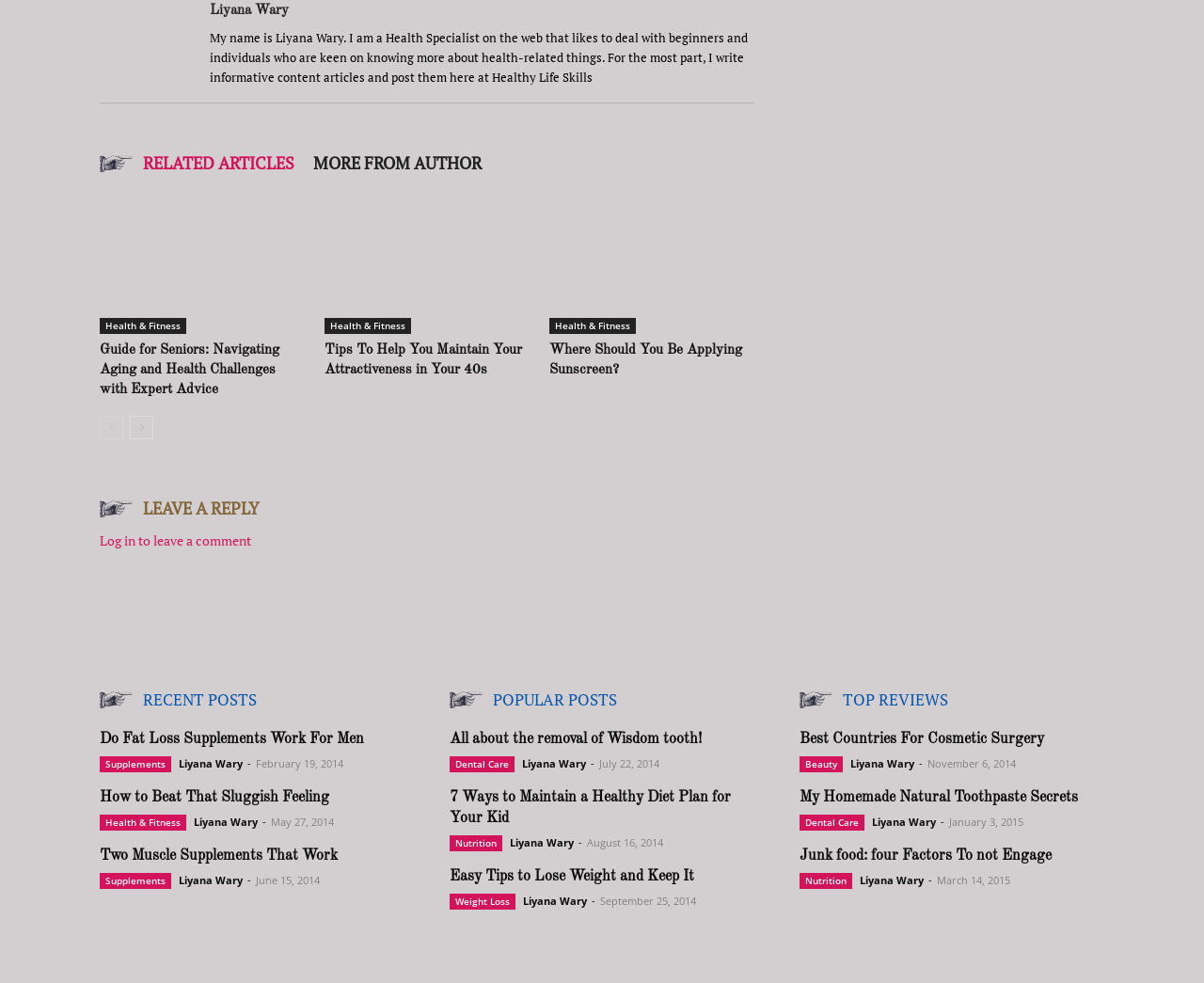Please provide a detailed answer to the question below based on the screenshot: 
How many categories are listed under 'RECENT POSTS'?

Under the 'RECENT POSTS' heading, there are three categories listed, which are 'Do Fat Loss Supplements Work For Men', 'How to Beat That Sluggish Feeling', and 'Two Muscle Supplements That Work'.